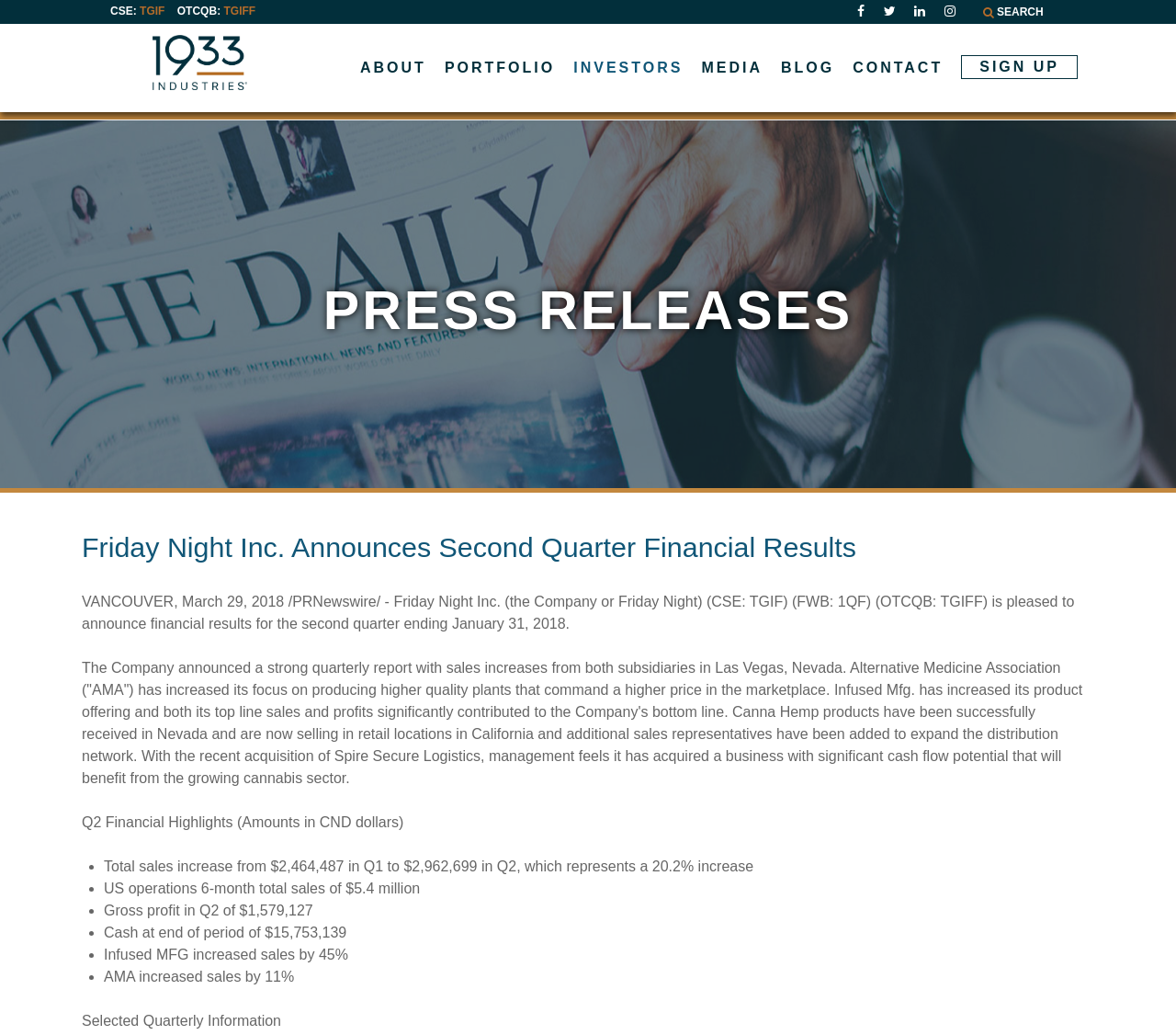Answer the following query concisely with a single word or phrase:
What is the stock symbol of Friday Night Inc. on the CSE?

TGIF